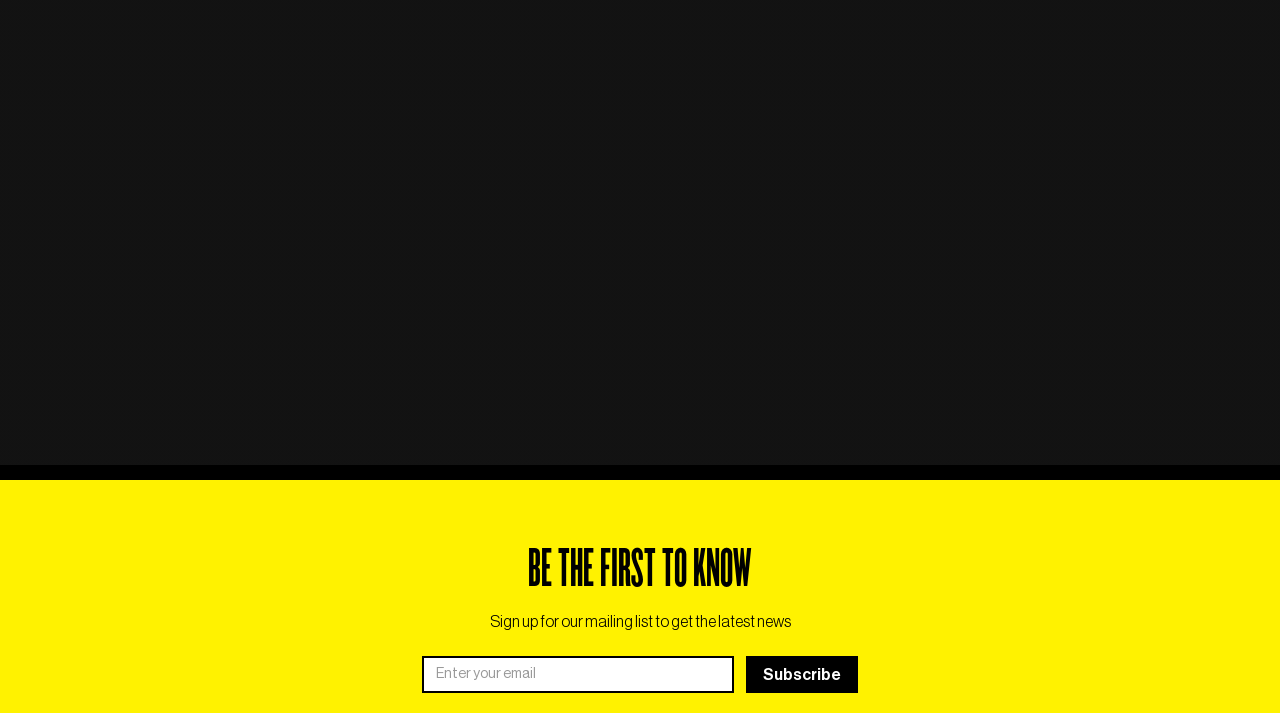Find the bounding box coordinates corresponding to the UI element with the description: "name="email-2" placeholder="Enter your email"". The coordinates should be formatted as [left, top, right, bottom], with values as floats between 0 and 1.

[0.33, 0.919, 0.573, 0.971]